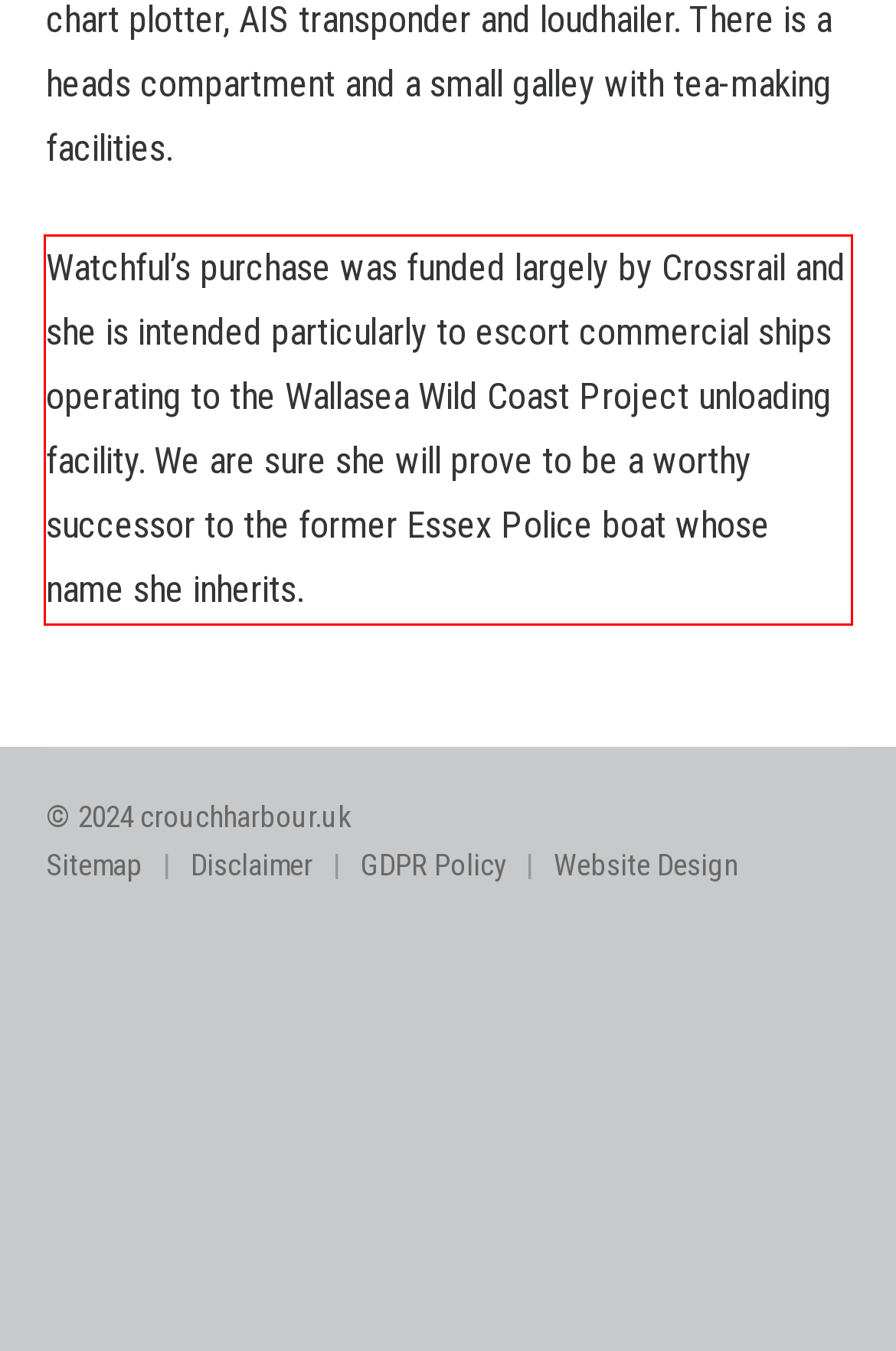Please examine the webpage screenshot containing a red bounding box and use OCR to recognize and output the text inside the red bounding box.

Watchful’s purchase was funded largely by Crossrail and she is intended particularly to escort commercial ships operating to the Wallasea Wild Coast Project unloading facility. We are sure she will prove to be a worthy successor to the former Essex Police boat whose name she inherits.